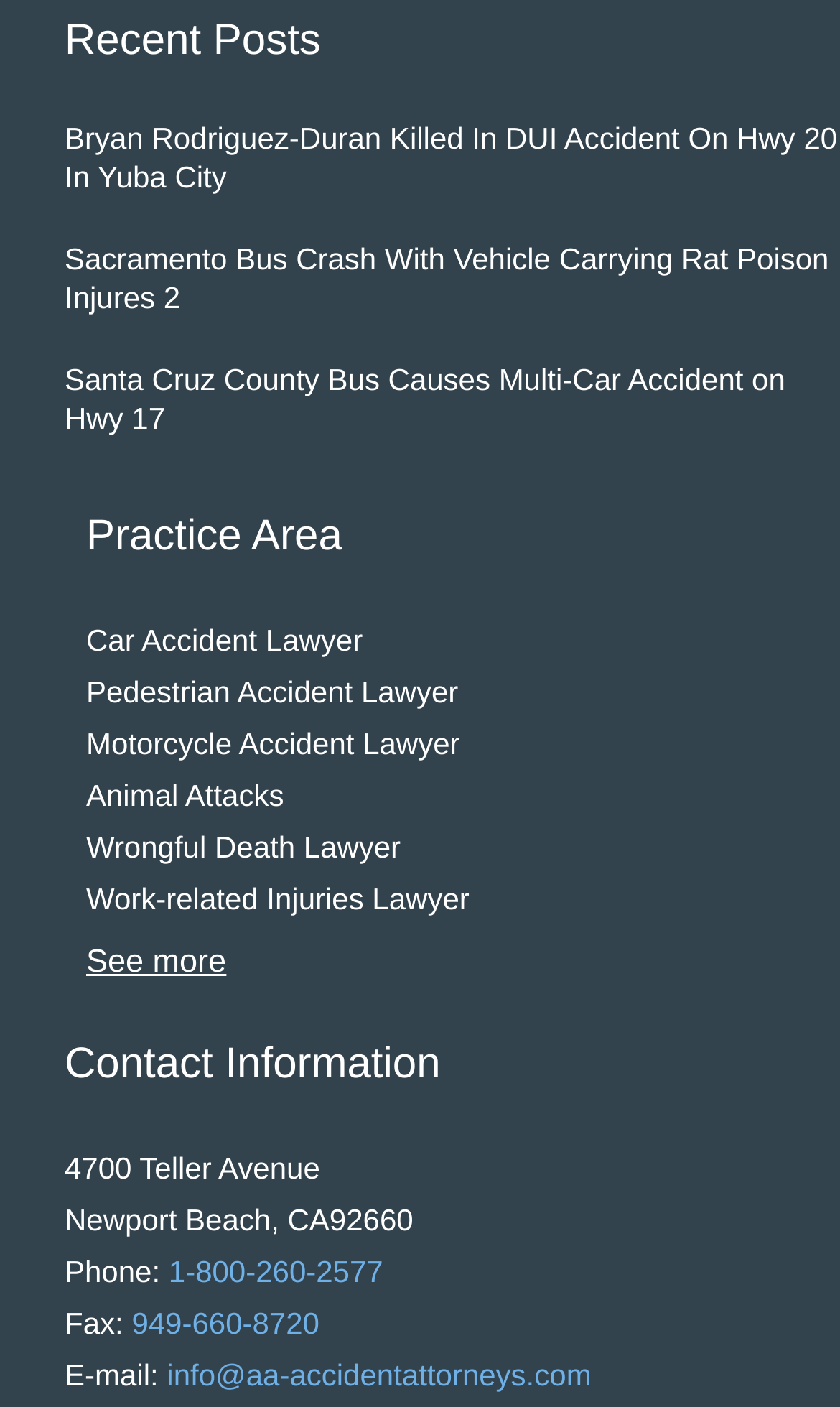What is the address of the law firm?
From the screenshot, provide a brief answer in one word or phrase.

4700 Teller Avenue